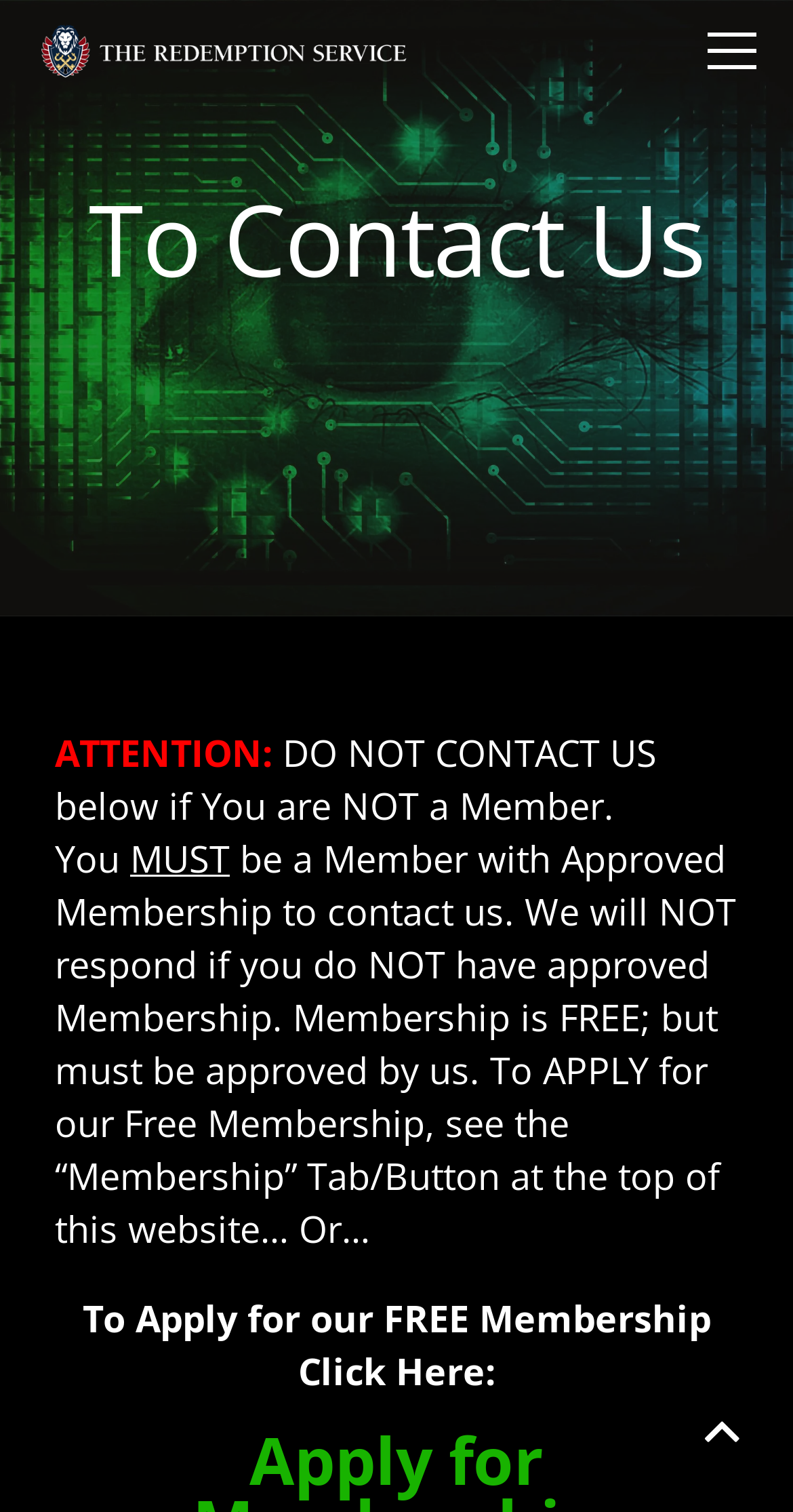Please find the bounding box for the following UI element description. Provide the coordinates in (top-left x, top-left y, bottom-right x, bottom-right y) format, with values between 0 and 1: aria-label="Menu"

[0.855, 0.0, 0.991, 0.067]